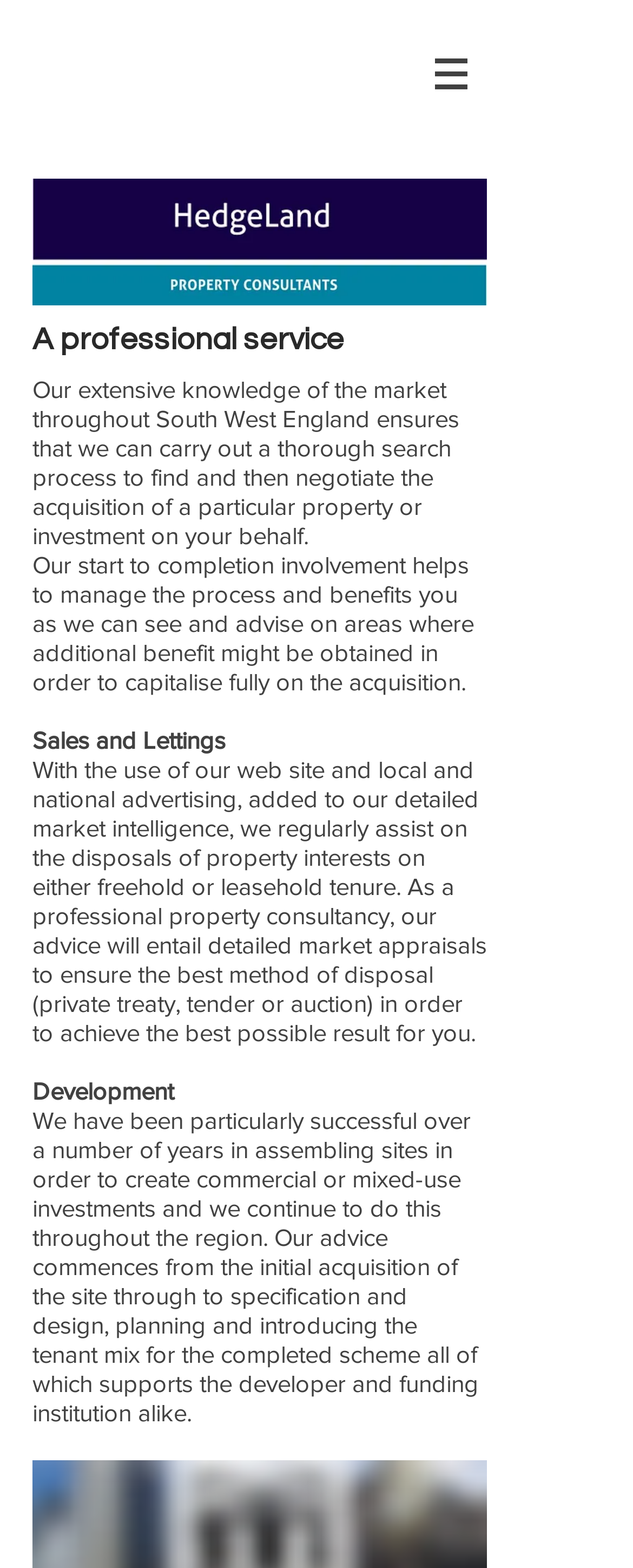What is Hedgeland's role in development projects?
Please answer the question as detailed as possible based on the image.

According to the static text element, Hedgeland has been successful in assembling sites to create commercial or mixed-use investments, and their advice commences from the initial acquisition of the site through to specification and design, planning, and introducing the tenant mix for the completed scheme.